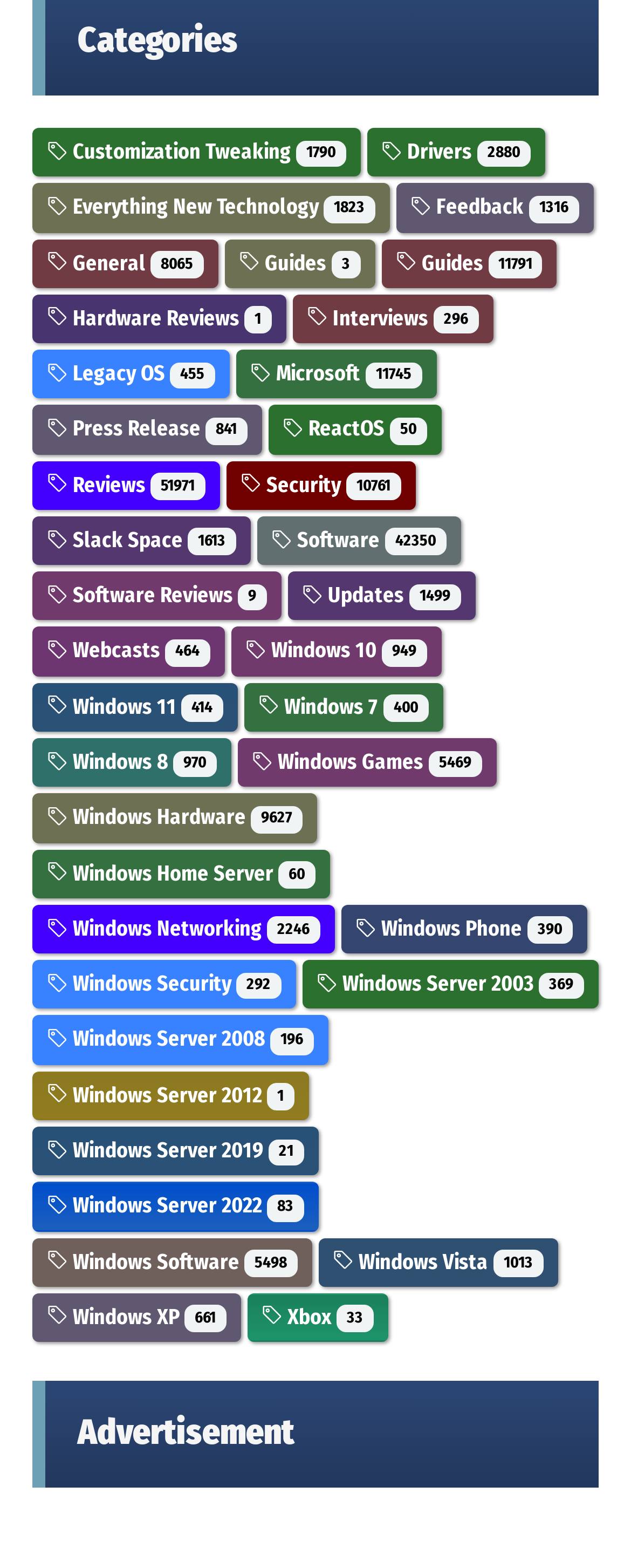How many links are on this webpage?
Based on the visual, give a brief answer using one word or a short phrase.

34